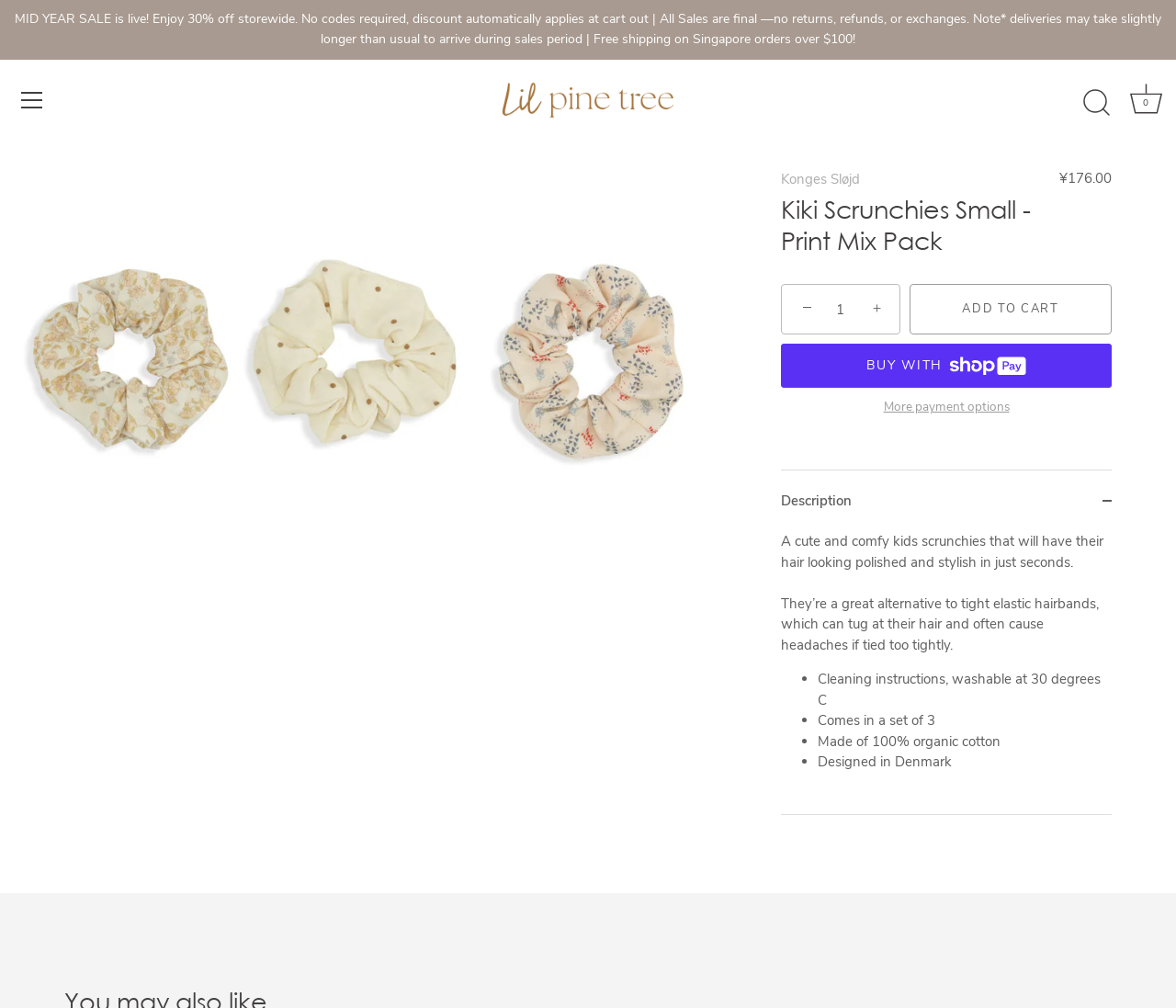How many Kiki Scrunchies are in a set?
Using the screenshot, give a one-word or short phrase answer.

3